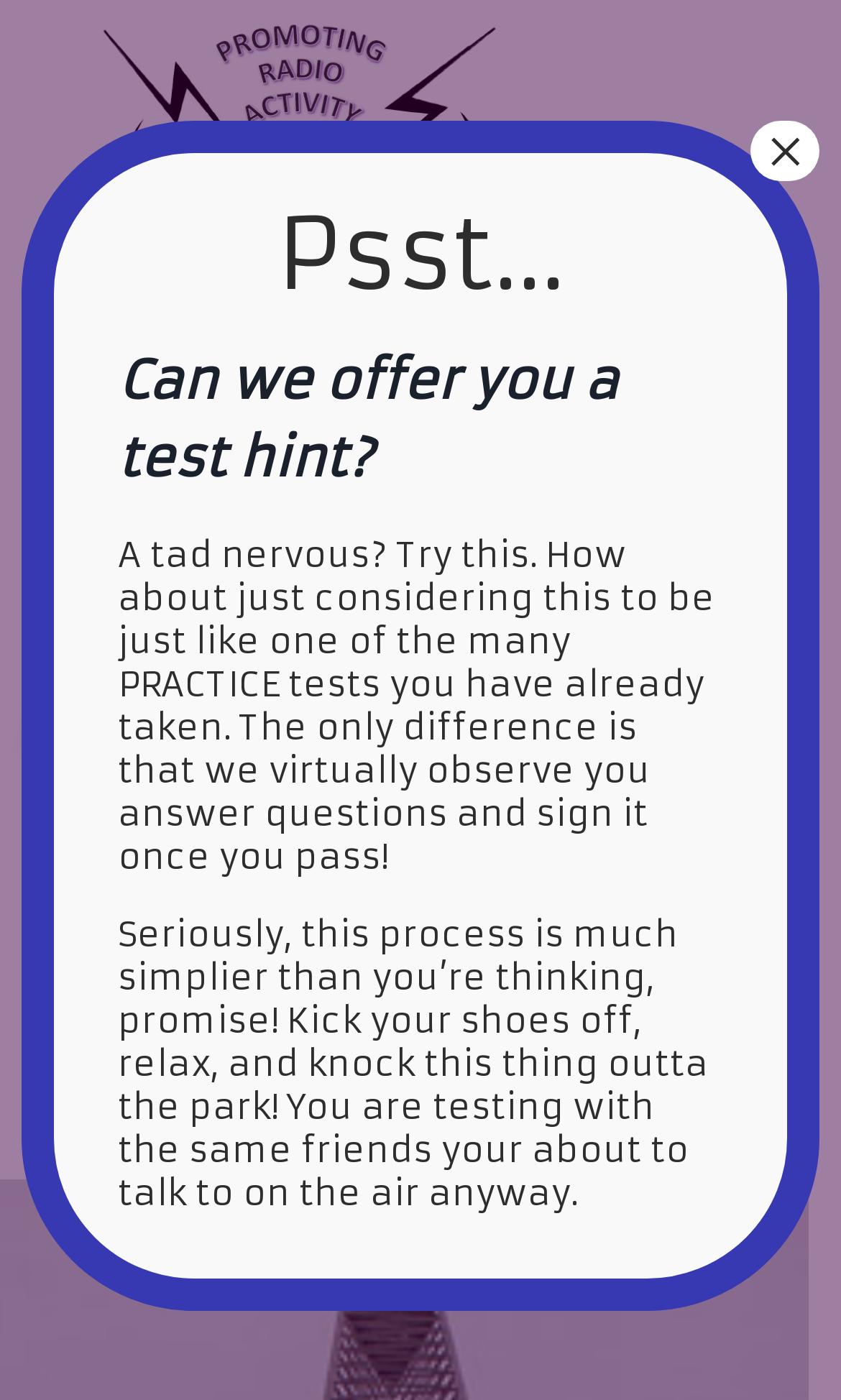Can you give a comprehensive explanation to the question given the content of the image?
What is the purpose of this webpage?

Based on the webpage's content, it appears to be a platform for amateur radio examinations. The heading 'WELCOME TO THE MOST EFFICIENT AND TRUSTED EXAMINATION PROCESS AVAILABLE FOR AMATEUR RADIO LICENSING!' suggests that the webpage is designed to facilitate the examination process for amateur radio licensing.